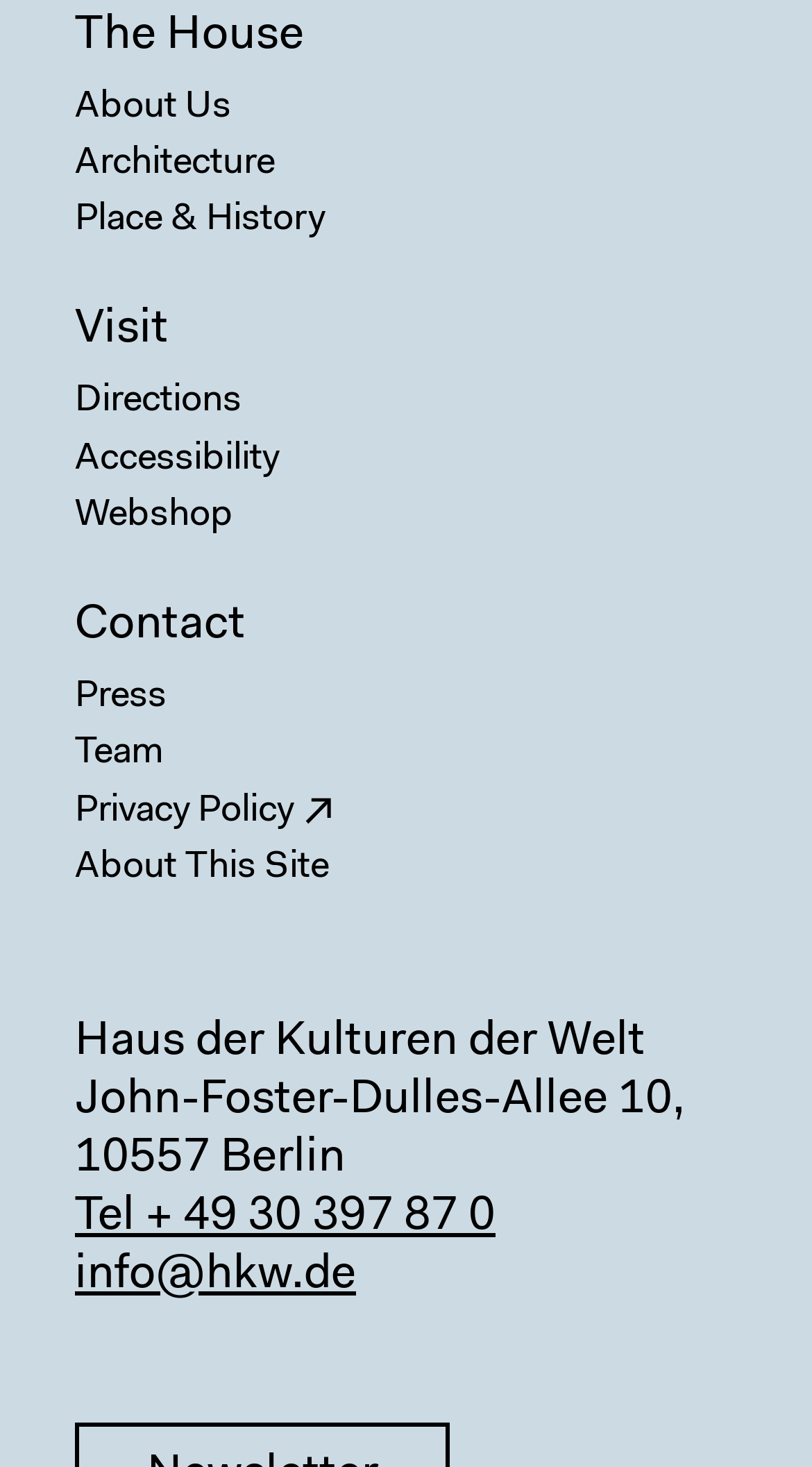Identify the bounding box coordinates of the area you need to click to perform the following instruction: "Visit the About Us page".

[0.092, 0.054, 0.908, 0.093]